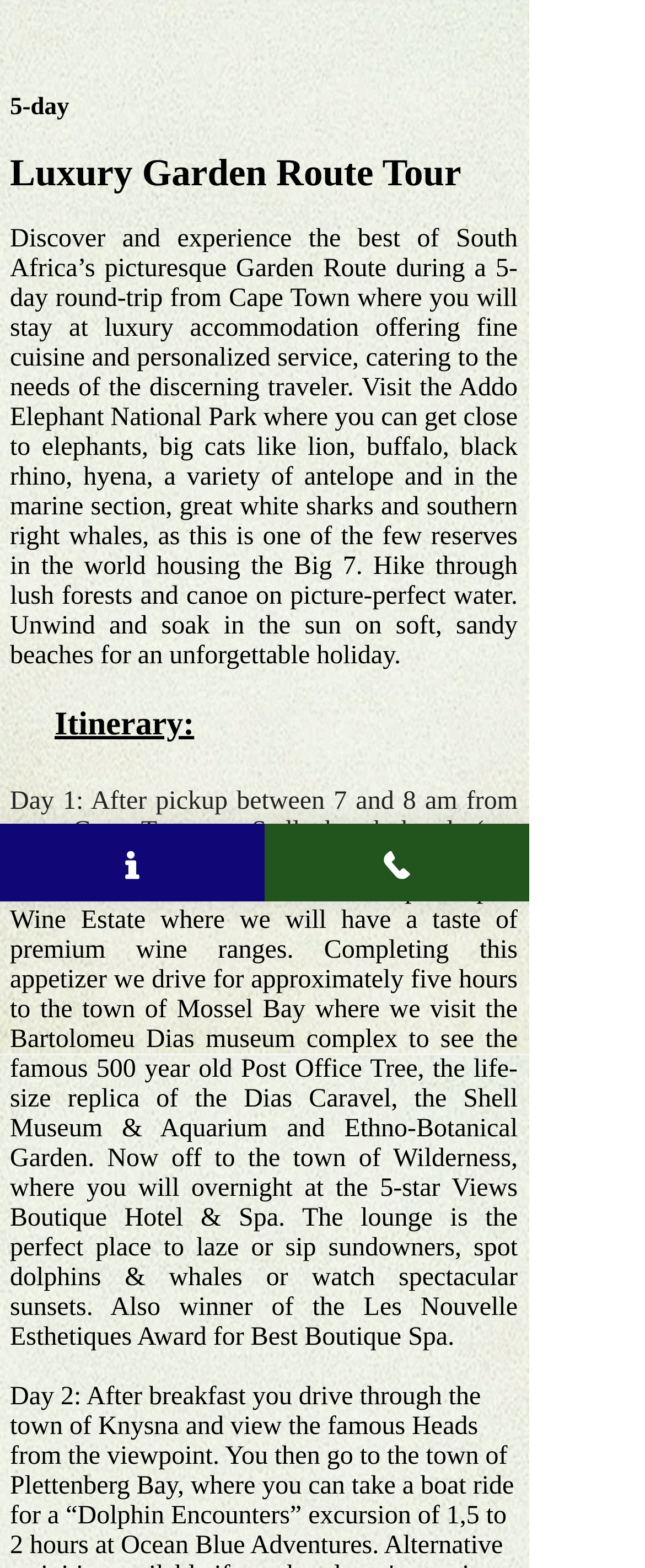Produce an elaborate caption capturing the essence of the webpage.

This webpage is about a 5-day luxury tour of South Africa's Garden Route, starting from Cape Town. At the top, there is a navigation menu button on the right side. Below it, there are three headings: "5-day", "Luxury Garden Route Tour", and a brief description of the tour. 

The main content of the webpage is divided into two sections. The first section describes the tour, mentioning the luxury accommodations, fine cuisine, and personalized service. It also highlights the activities and attractions, including visiting the Addo Elephant National Park, hiking, canoeing, and relaxing on beaches. 

The second section is the itinerary, which starts with "Day 1" and describes the activities and destinations for each day. The itinerary is detailed, mentioning specific locations, such as Spier Wine Estate, Mossel Bay, and Wilderness, as well as the 5-star Views Boutique Hotel & Spa where guests will overnight.

On the right side of the webpage, there are two links: "Get your quote today!" and "Phone", with an image in between them. There is also an image above the "Phone" link.